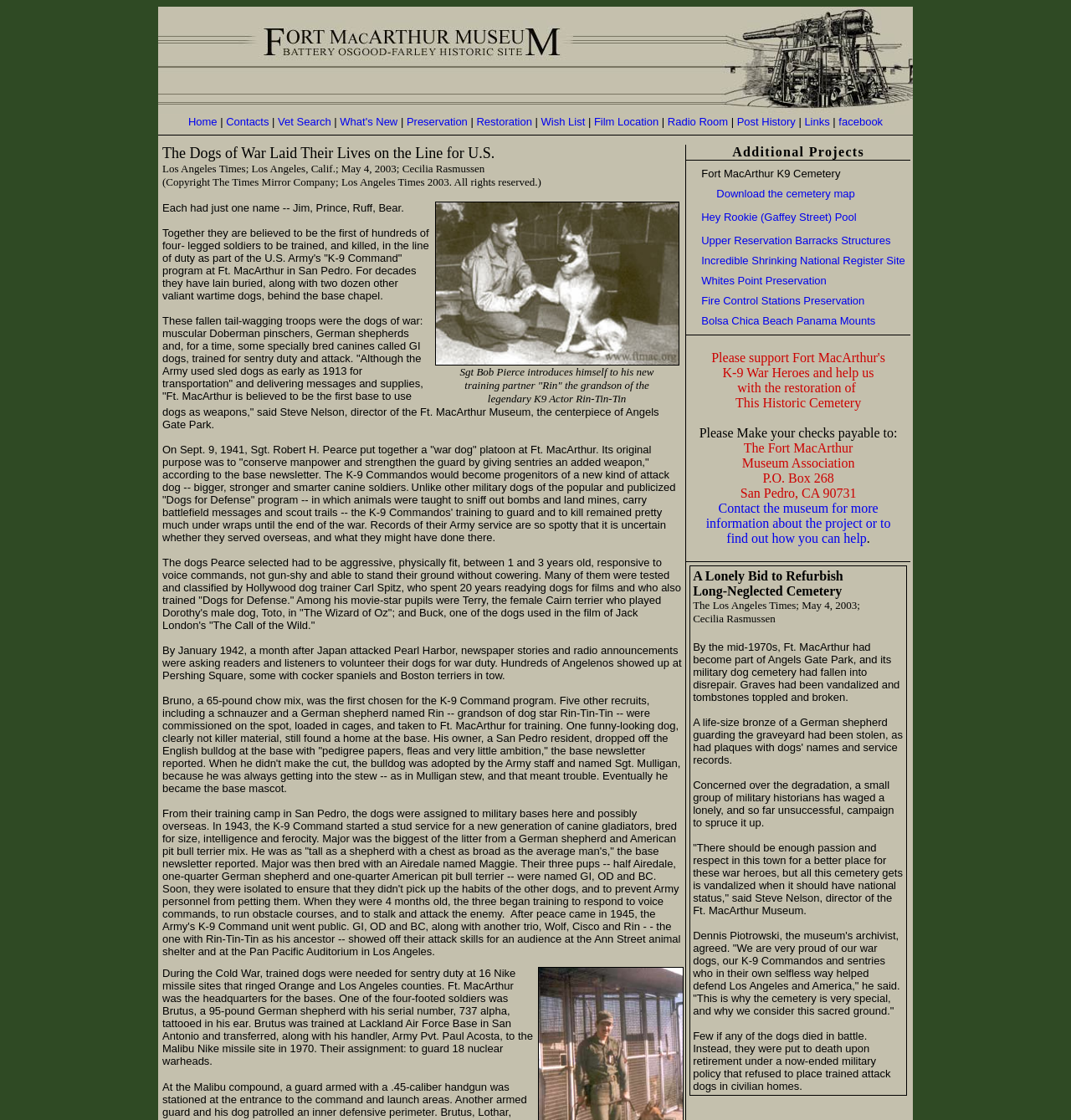What is the name of the newspaper that published an article about the K-9 War Heroes?
Use the image to answer the question with a single word or phrase.

The Los Angeles Times